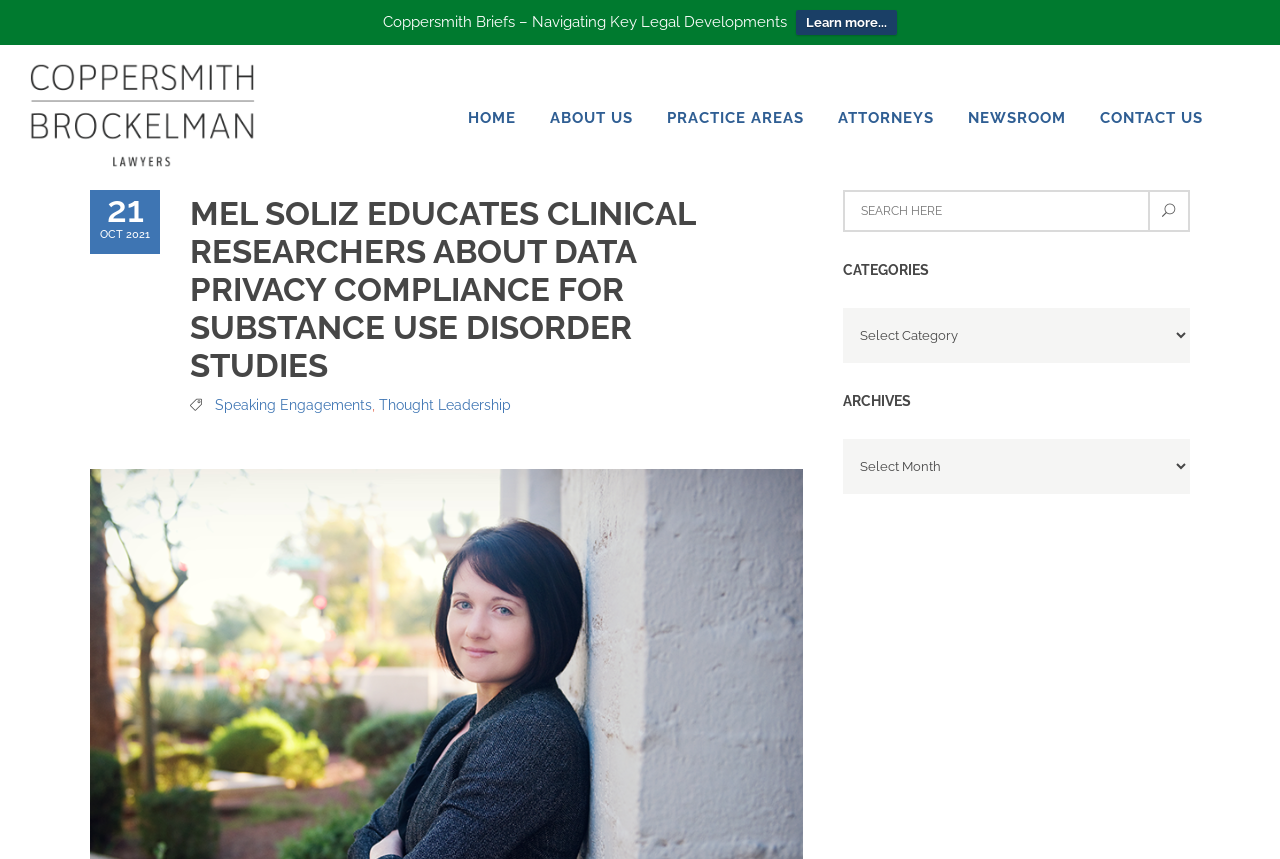Locate the bounding box coordinates of the region to be clicked to comply with the following instruction: "Go to HOME page". The coordinates must be four float numbers between 0 and 1, in the form [left, top, right, bottom].

[0.354, 0.052, 0.415, 0.221]